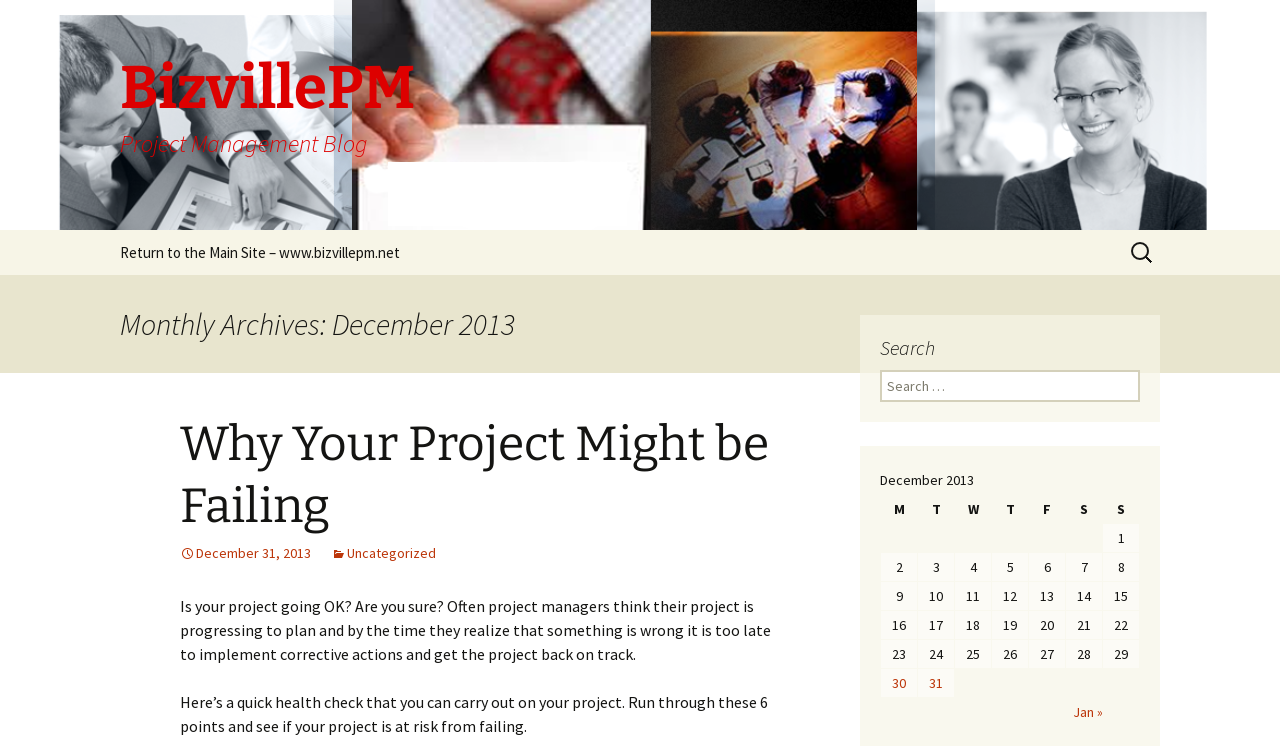Please determine the bounding box coordinates of the section I need to click to accomplish this instruction: "View the posts published on December 30, 2013".

[0.688, 0.897, 0.716, 0.934]